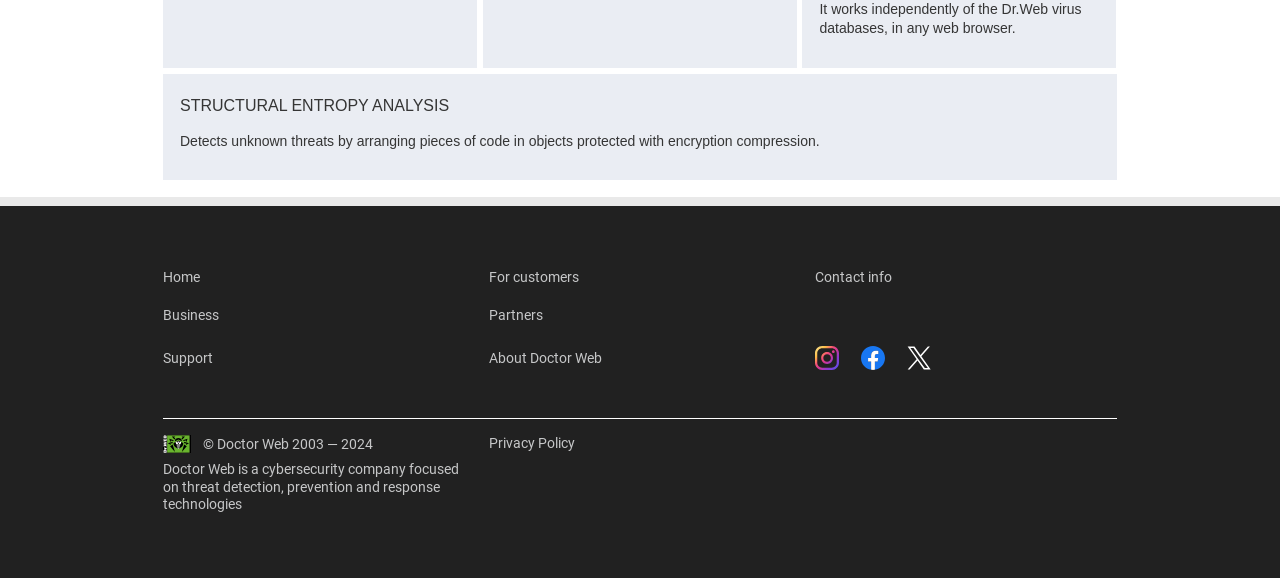Please locate the bounding box coordinates of the region I need to click to follow this instruction: "go to home page".

[0.127, 0.468, 0.156, 0.492]